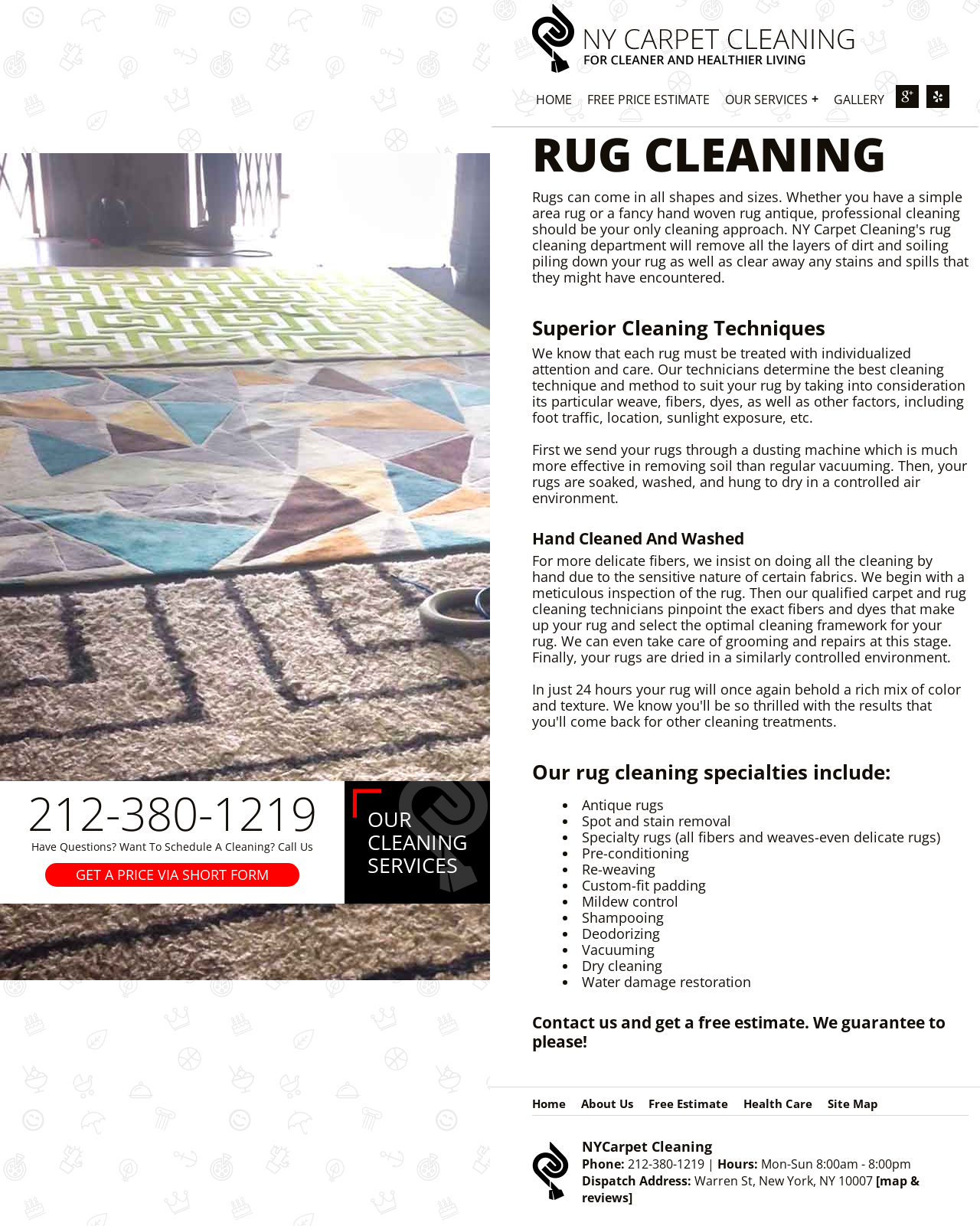Offer a detailed explanation of the webpage layout and contents.

This webpage is about NYCarpet Cleaning, a rug cleaning service in the New York Metro area. At the top of the page, there is a logo and a navigation menu with links to different sections of the website, including "HOME", "FREE PRICE ESTIMATE", "OUR SERVICES", and "GALLERY". Below the navigation menu, there are several links to specific services, such as "CARPET CLEANING", "RUG CLEANING", and "UPHOLSTERY CLEANING".

On the left side of the page, there is a section with a heading "OUR CLEANING SERVICES" and a list of links to different services, including "Carpet Cleaning", "Air Duct Cleaning", and "Water Damage Restoration". Each link has a corresponding image.

On the right side of the page, there is a section with a heading "RUG CLEANING" and a subheading "Superior Cleaning Techniques". This section describes the rug cleaning process, including dusting, soaking, washing, and drying. There is also a section with a heading "Hand Cleaned And Washed" that describes the process for more delicate fibers.

Below this section, there is a list of rug cleaning specialties, including "Antique rugs", "Spot and stain removal", and "Custom-fit padding". Each item in the list has a bullet point marker.

At the bottom of the page, there is a section with a phone number and a call-to-action to schedule a cleaning. There is also a link to get a price estimate via a short form.